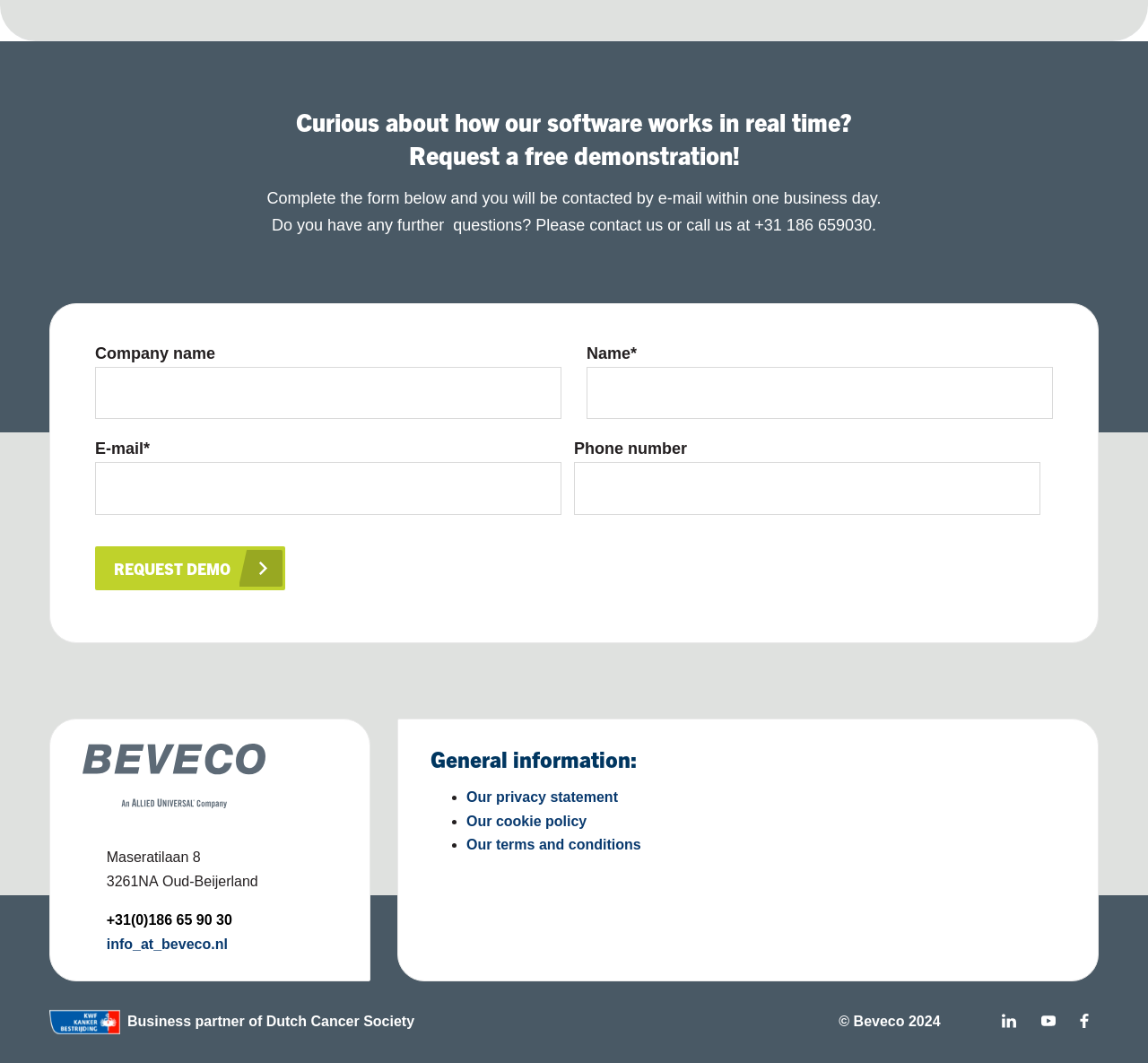What is the address of the company? Based on the image, give a response in one word or a short phrase.

Maseratilaan 8, 3261NA Oud-Beijerland